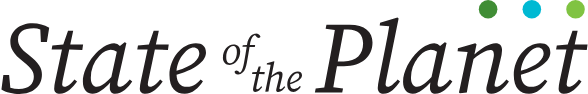How many words are emphasized in the title?
Look at the image and respond to the question as thoroughly as possible.

The caption highlights that the words 'State' and 'Planet' are similarly emphasized, indicating that they are the most important words in the title 'State of the Planet'.